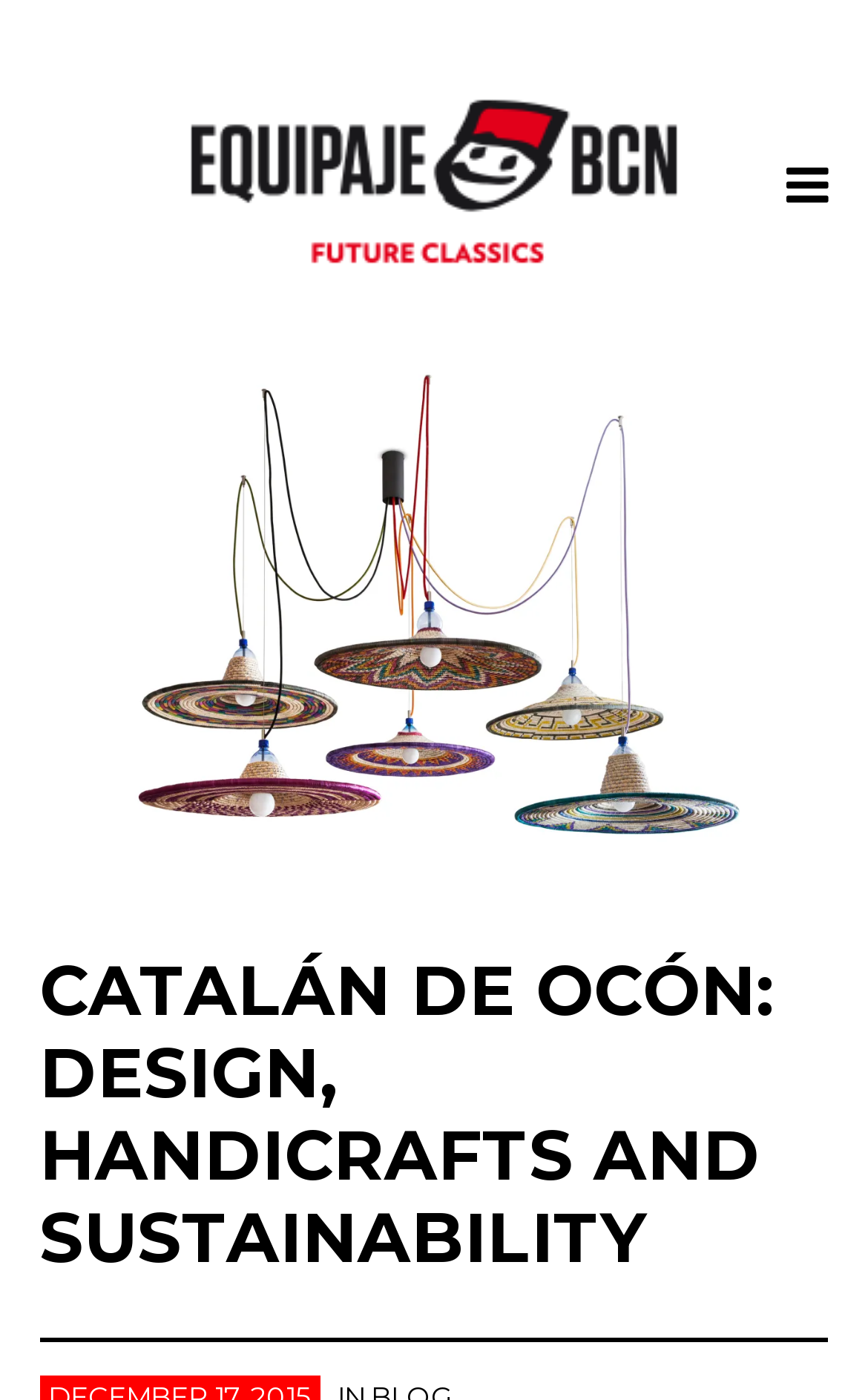Generate a comprehensive caption for the webpage you are viewing.

The webpage is about Álvaro Catalán de Ocón, an industrial designer who has a special fondness for lighting. At the top of the page, there is a content information section that spans the entire width of the page. Below this section, there is a complementary section that occupies most of the page's width, with a search bar located at the top-left corner. The search bar has a label "SEARCH FOR:" and a search box where users can input their queries. A magnifying glass icon is located at the right end of the search box.

To the right of the search bar, there is a "Home" link. At the top-right corner of the page, there is a link with a bell icon. Below the search bar, there is a large figure that occupies most of the page's width, with a heading that reads "CATALÁN DE OCÓN: DESIGN, HANDICRAFTS AND SUSTAINABILITY" located at the bottom of the figure.